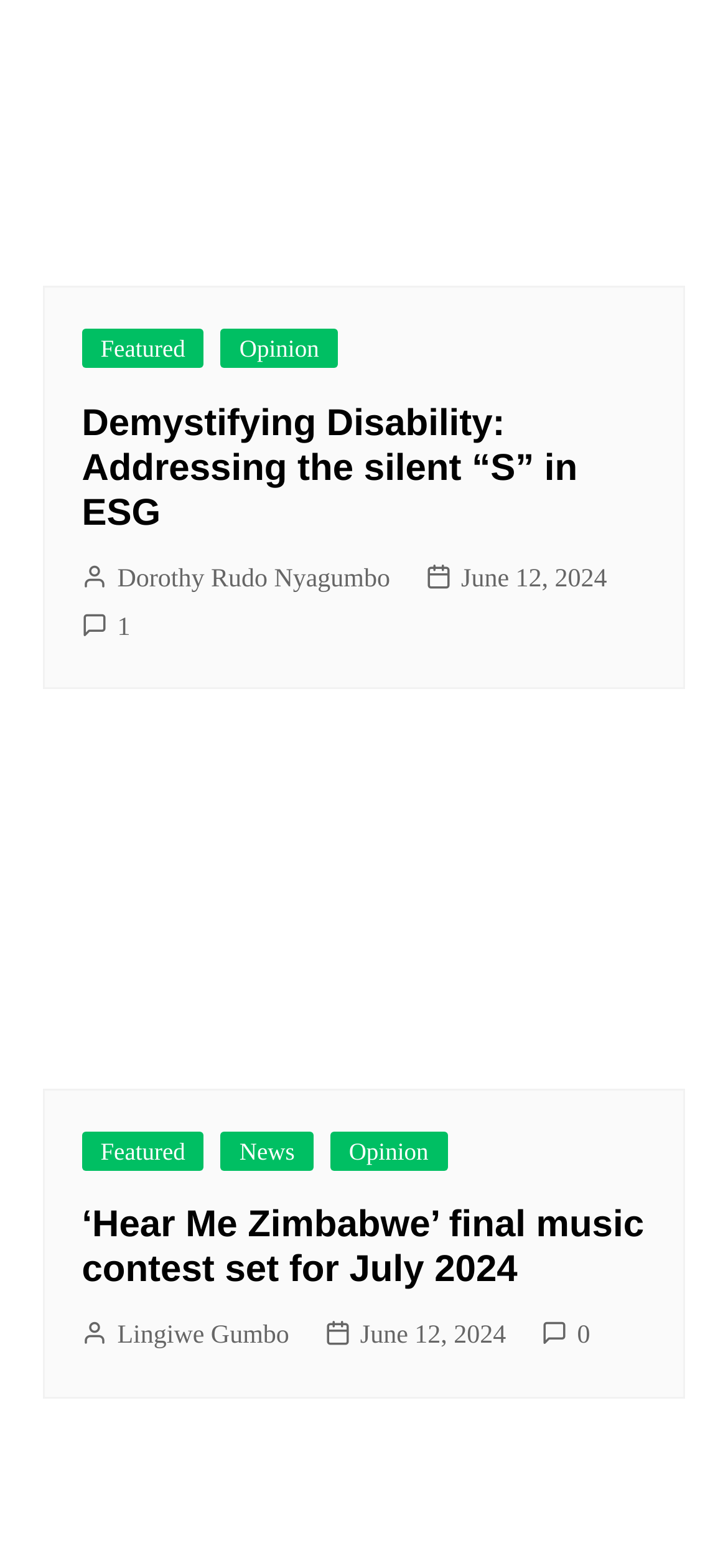Locate the bounding box coordinates of the element to click to perform the following action: 'View the article by Dorothy Rudo Nyagumbo'. The coordinates should be given as four float values between 0 and 1, in the form of [left, top, right, bottom].

[0.112, 0.355, 0.536, 0.384]